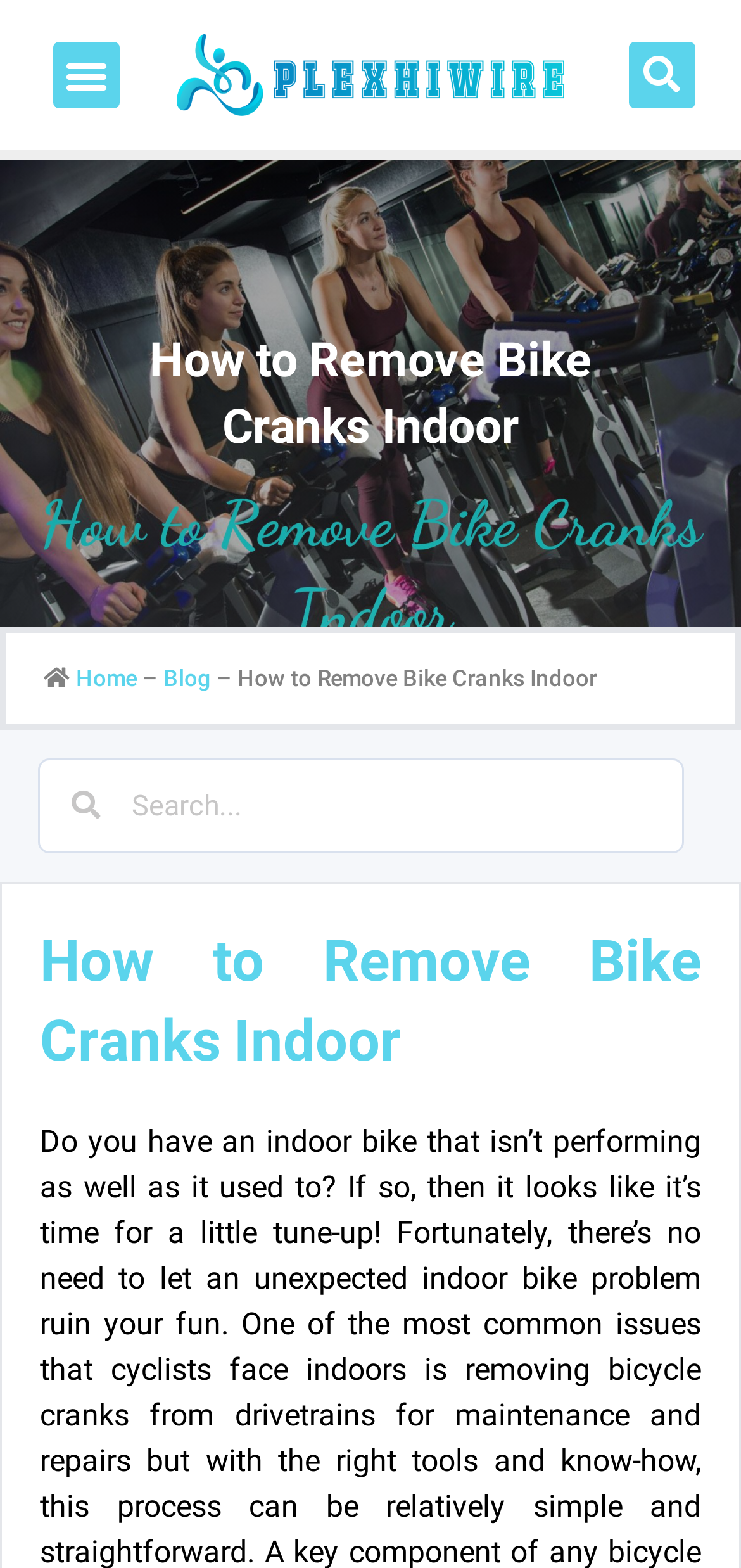Given the element description: "Home", predict the bounding box coordinates of the UI element it refers to, using four float numbers between 0 and 1, i.e., [left, top, right, bottom].

[0.103, 0.424, 0.185, 0.441]